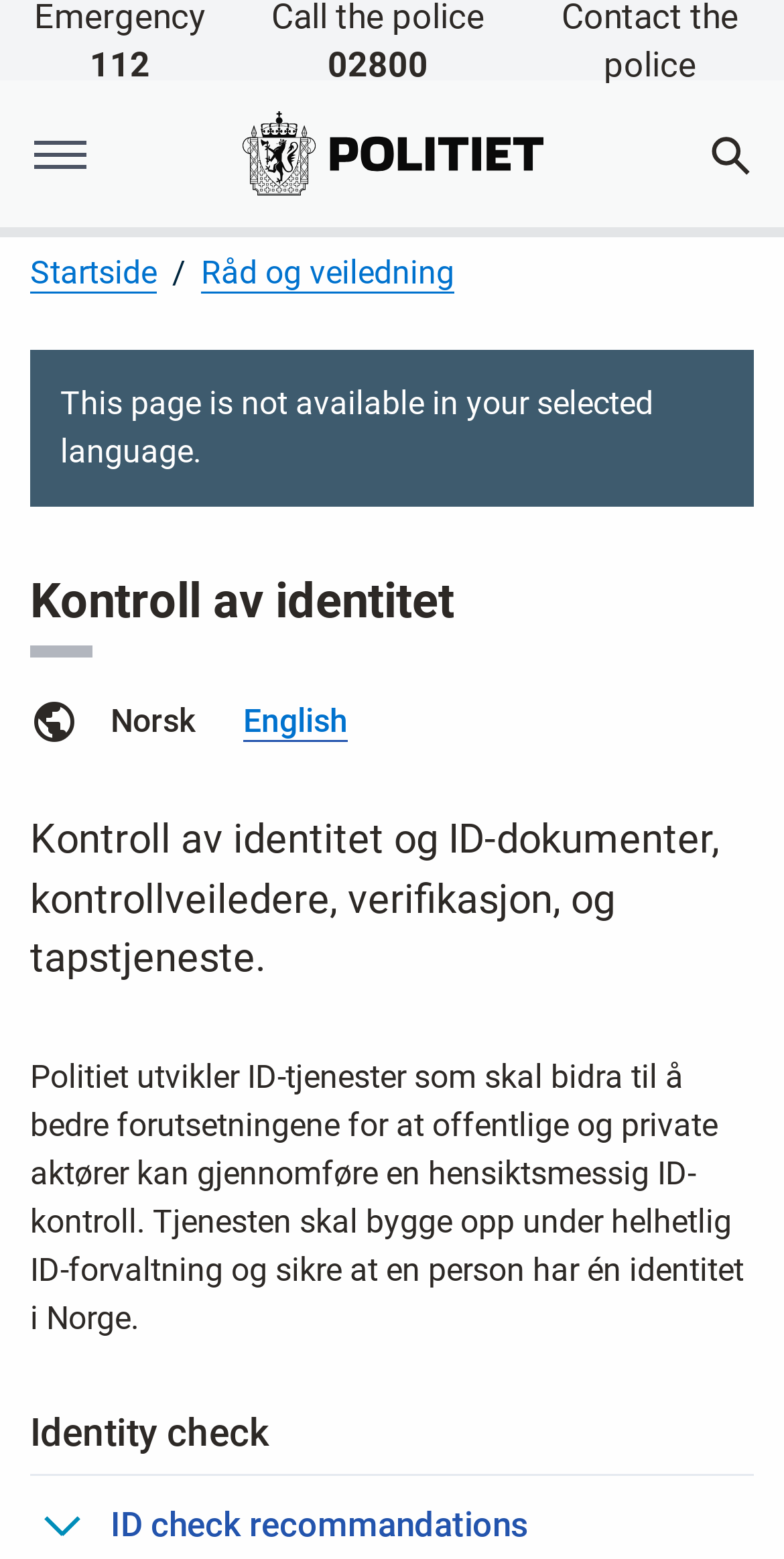Determine the bounding box for the UI element as described: "English". The coordinates should be represented as four float numbers between 0 and 1, formatted as [left, top, right, bottom].

[0.31, 0.45, 0.444, 0.476]